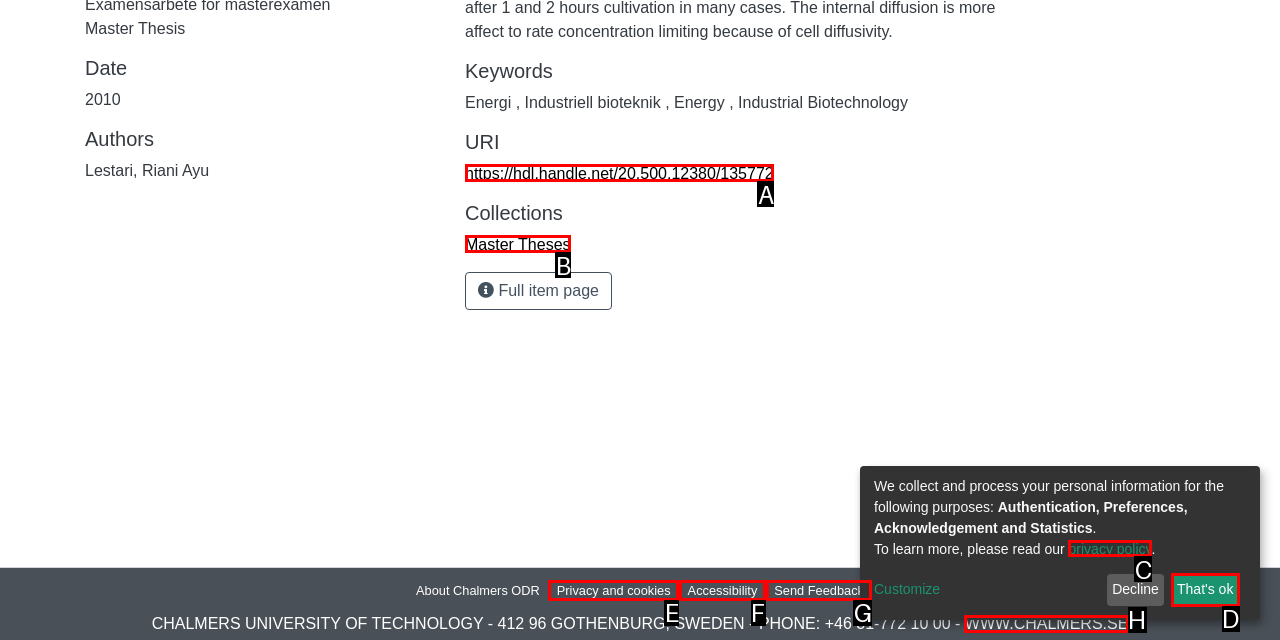Select the letter from the given choices that aligns best with the description: WWW.CHALMERS.SE. Reply with the specific letter only.

H